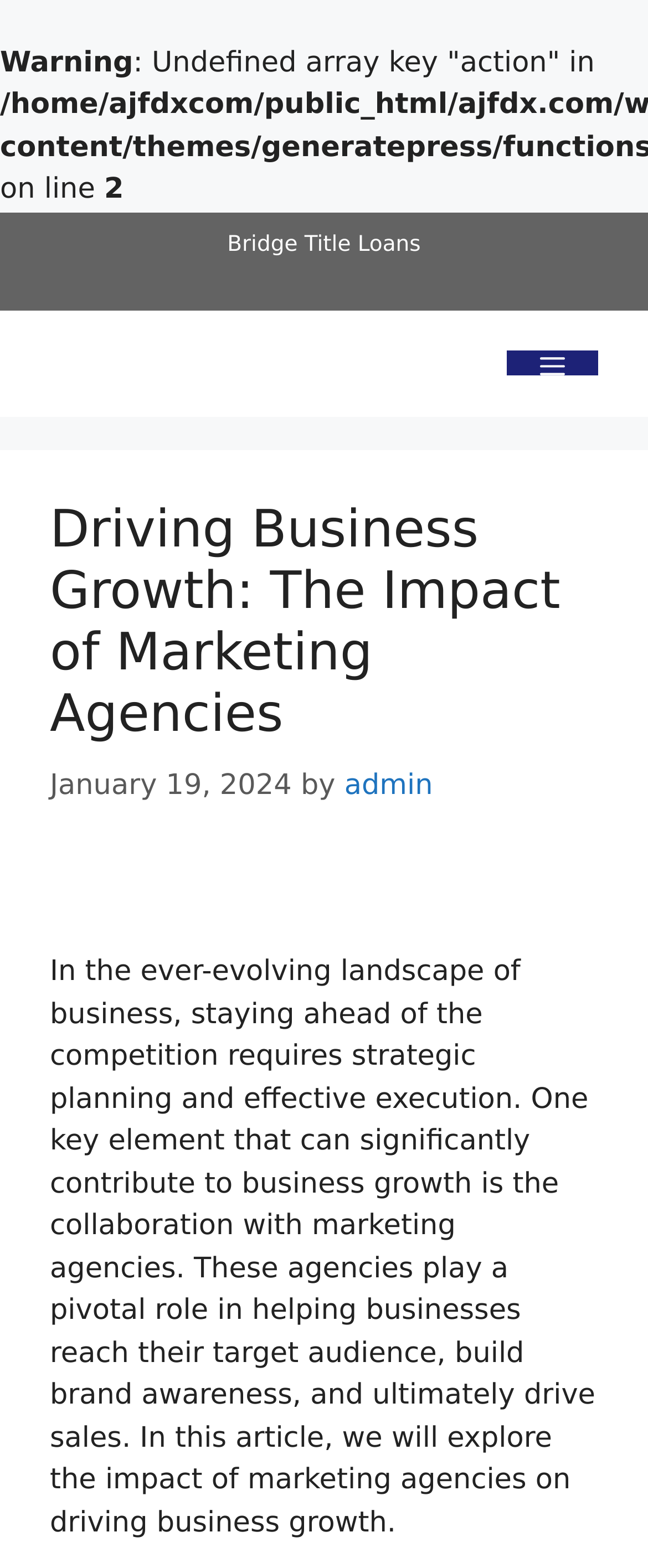Extract the primary headline from the webpage and present its text.

Driving Business Growth: The Impact of Marketing Agencies